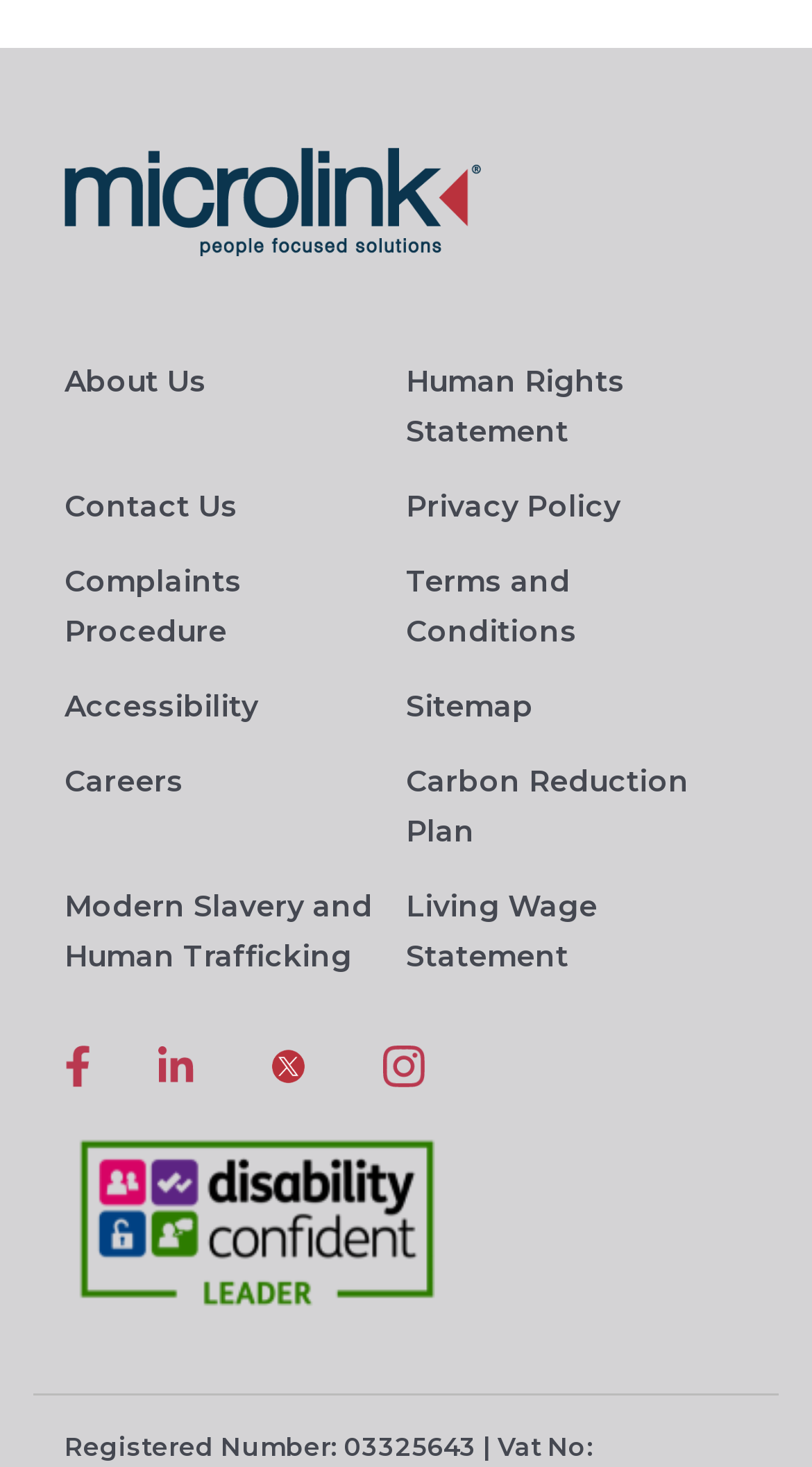What is the first link in the top-left section?
Using the visual information, respond with a single word or phrase.

About Us